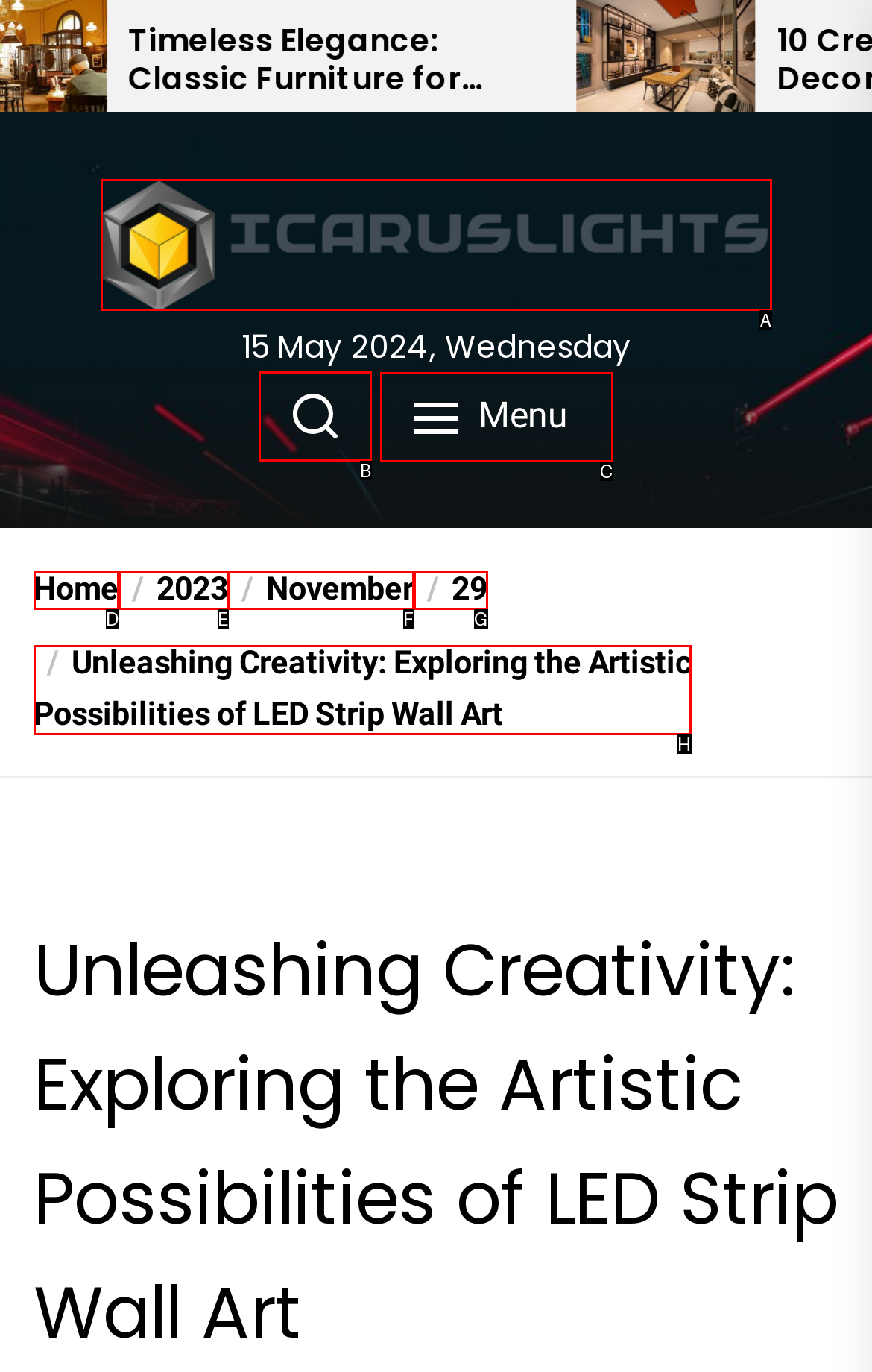Choose the HTML element that needs to be clicked for the given task: Click the 'Search' button Respond by giving the letter of the chosen option.

B